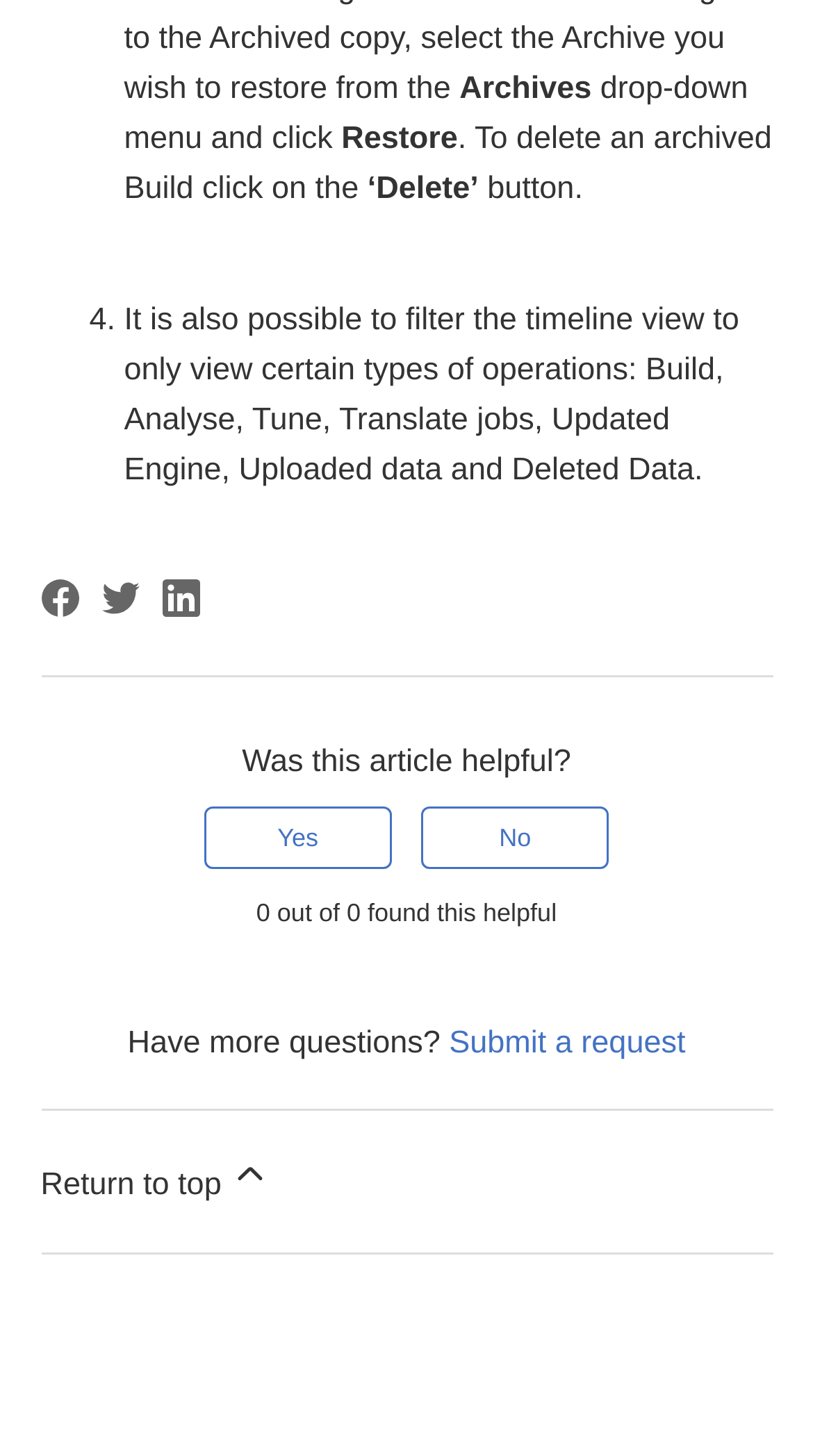Find the bounding box coordinates of the UI element according to this description: "aria-label="LinkedIn"".

[0.2, 0.398, 0.246, 0.424]